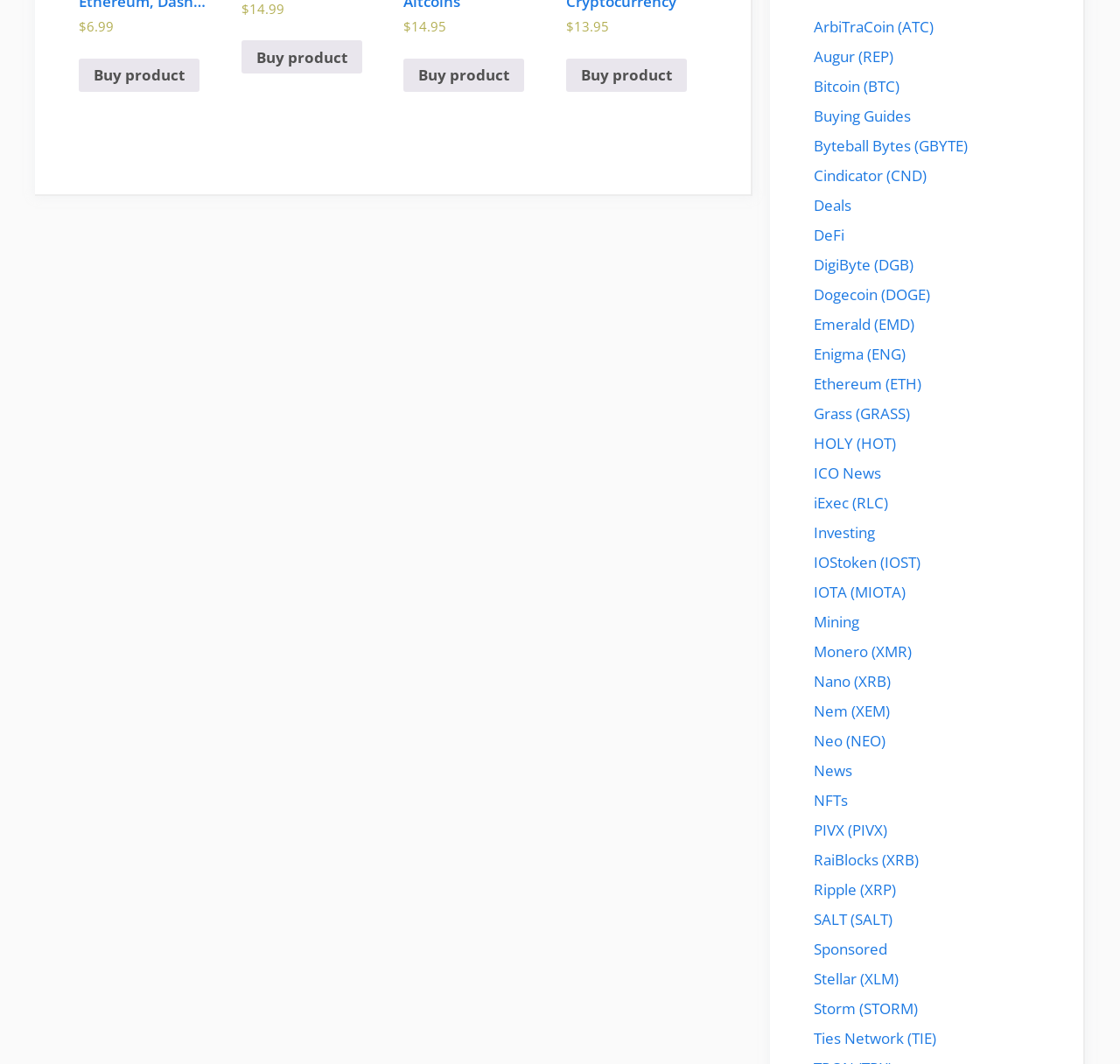Identify the bounding box coordinates of the area that should be clicked in order to complete the given instruction: "Learn about Ethereum". The bounding box coordinates should be four float numbers between 0 and 1, i.e., [left, top, right, bottom].

[0.727, 0.351, 0.823, 0.37]